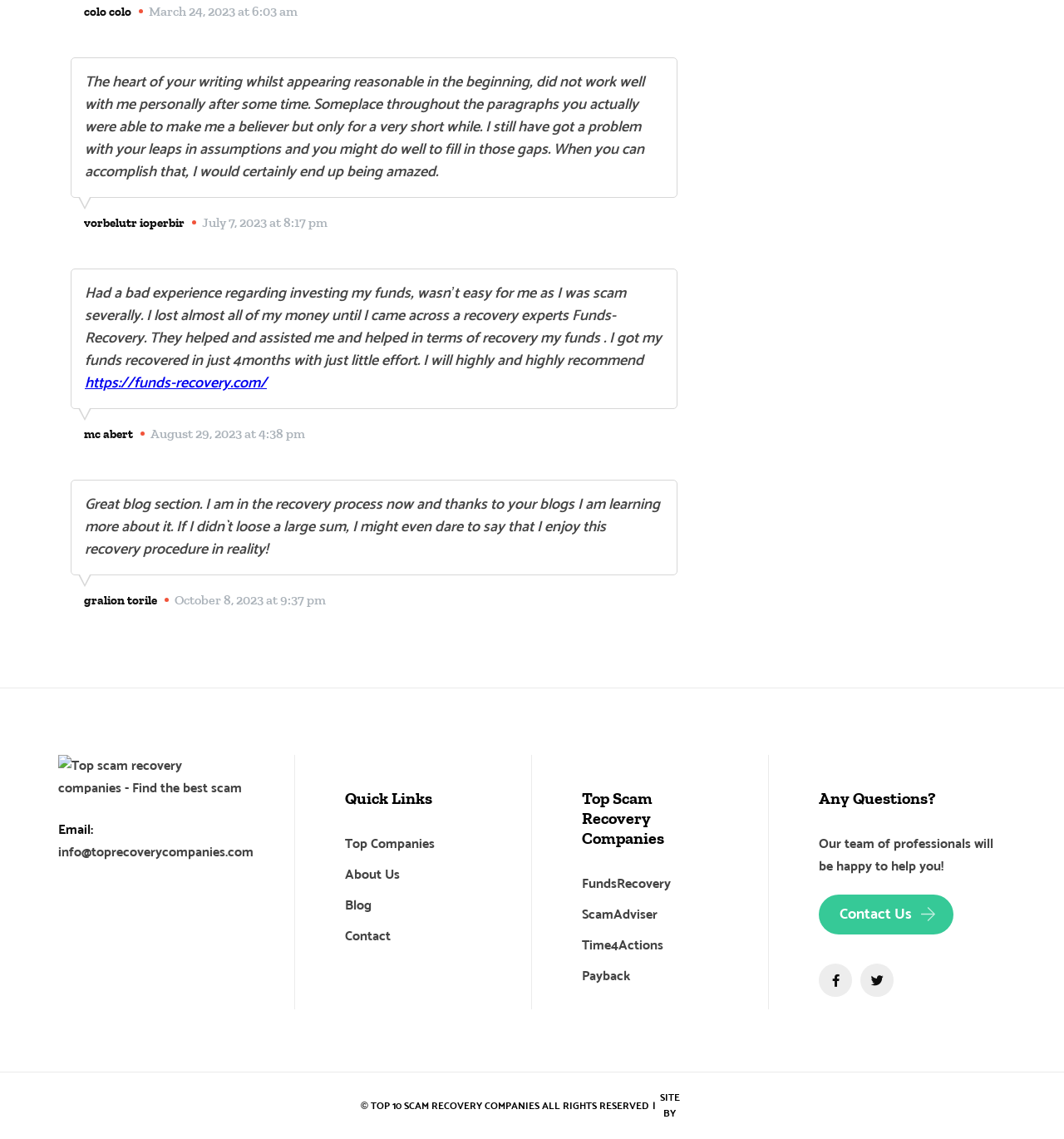Please determine the bounding box coordinates of the element to click in order to execute the following instruction: "Click on the link to visit Funds-Recovery website". The coordinates should be four float numbers between 0 and 1, specified as [left, top, right, bottom].

[0.08, 0.326, 0.251, 0.347]